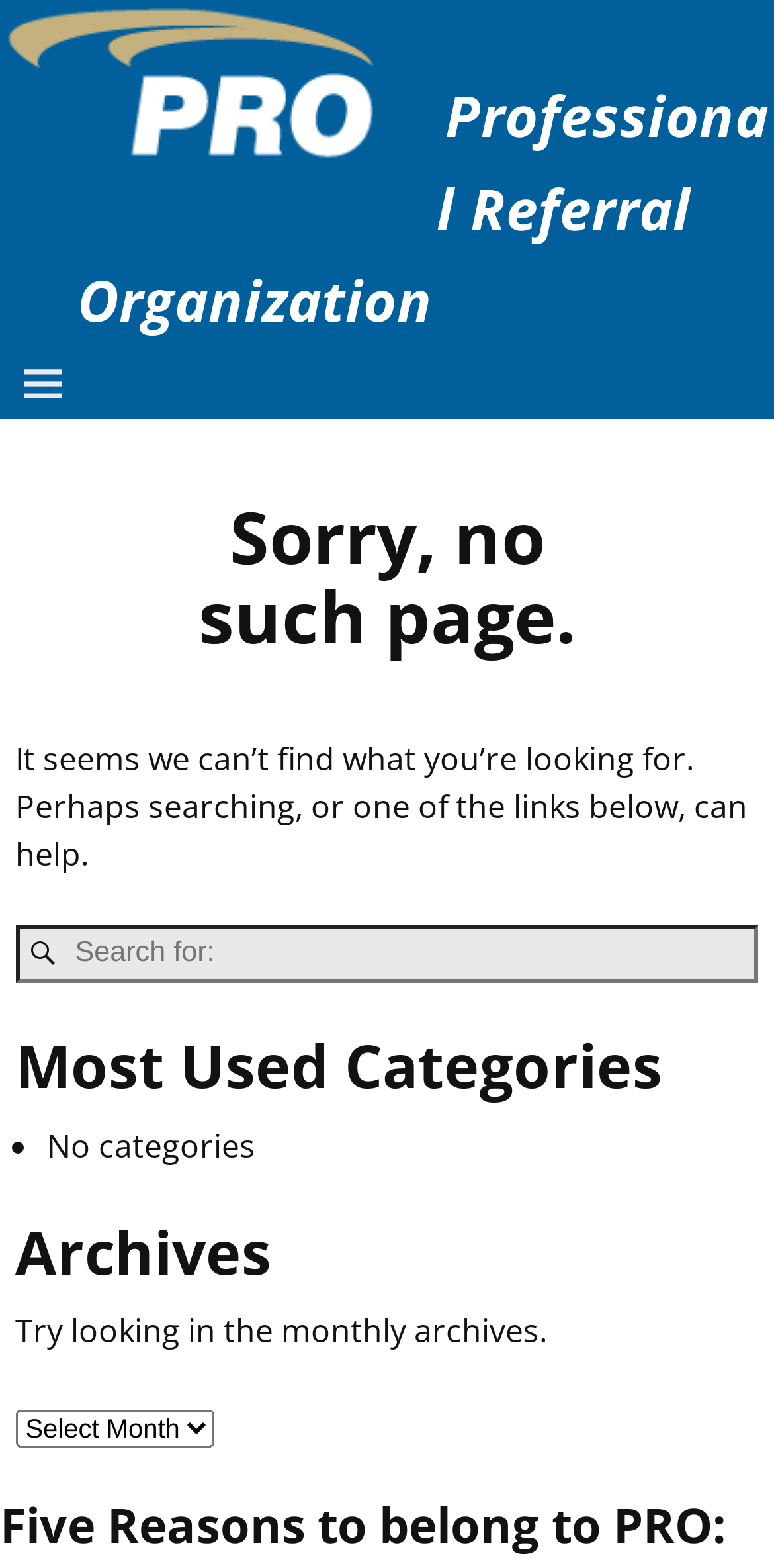Bounding box coordinates are to be given in the format (top-left x, top-left y, bottom-right x, bottom-right y). All values must be floating point numbers between 0 and 1. Provide the bounding box coordinate for the UI element described as: name="s" placeholder="Search for:"

[0.02, 0.59, 0.98, 0.626]